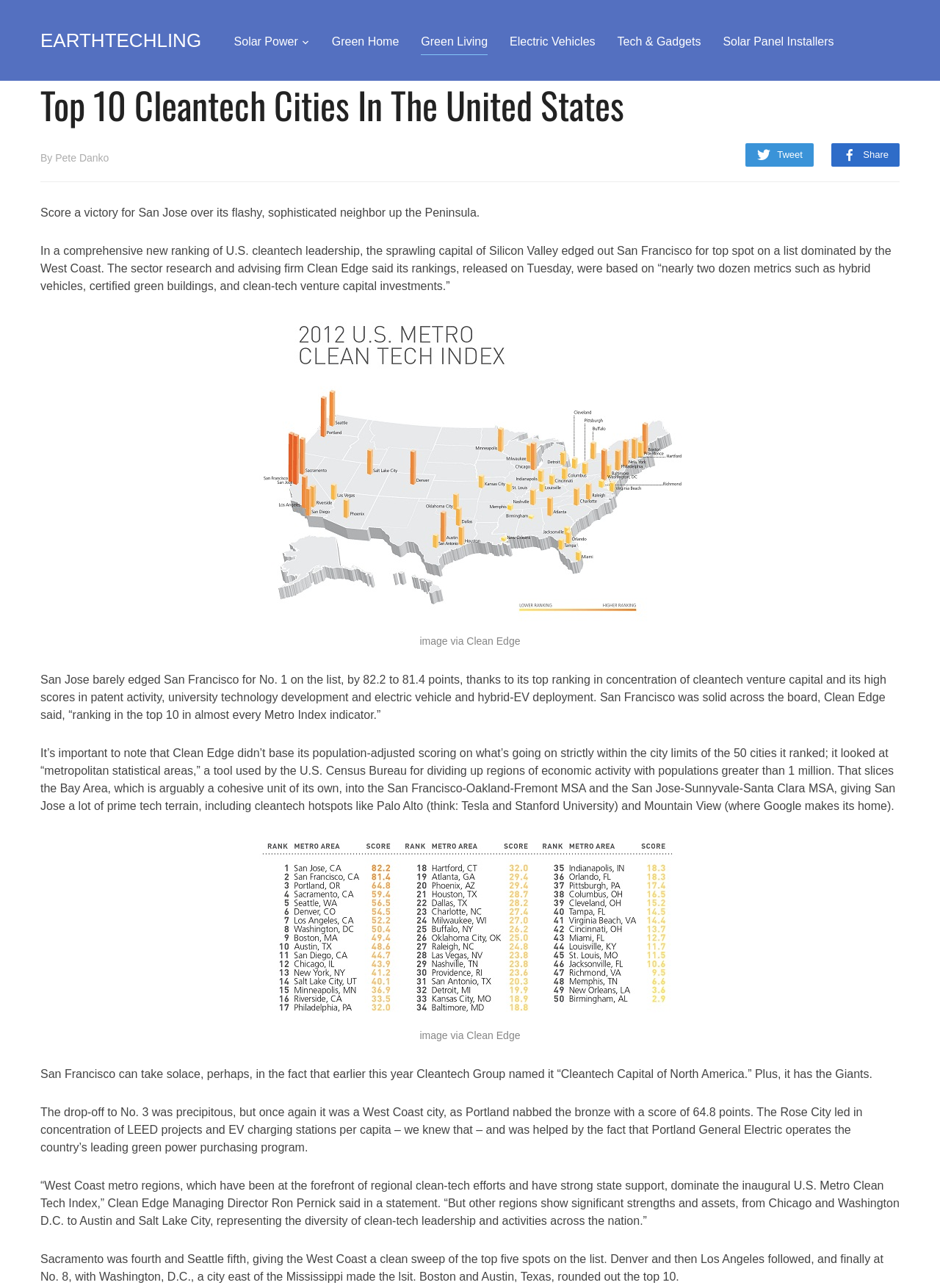Refer to the screenshot and answer the following question in detail:
What is the name of the firm that released the ranking of U.S. cleantech leadership?

The article mentions that the sector research and advising firm Clean Edge released the ranking of U.S. cleantech leadership.